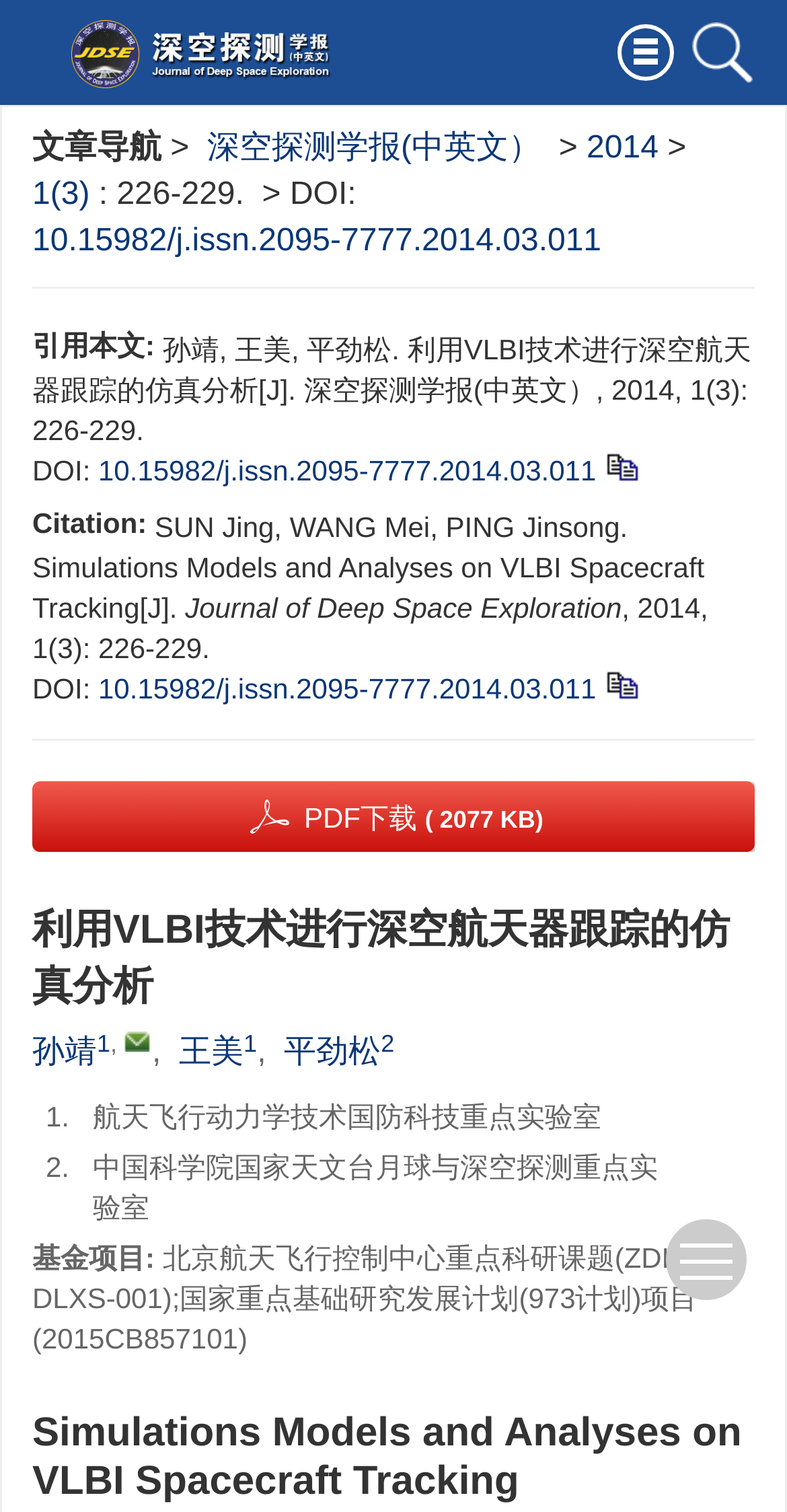Specify the bounding box coordinates of the element's area that should be clicked to execute the given instruction: "Visit the '深空探测学报(中英文）' journal". The coordinates should be four float numbers between 0 and 1, i.e., [left, top, right, bottom].

[0.263, 0.087, 0.687, 0.109]